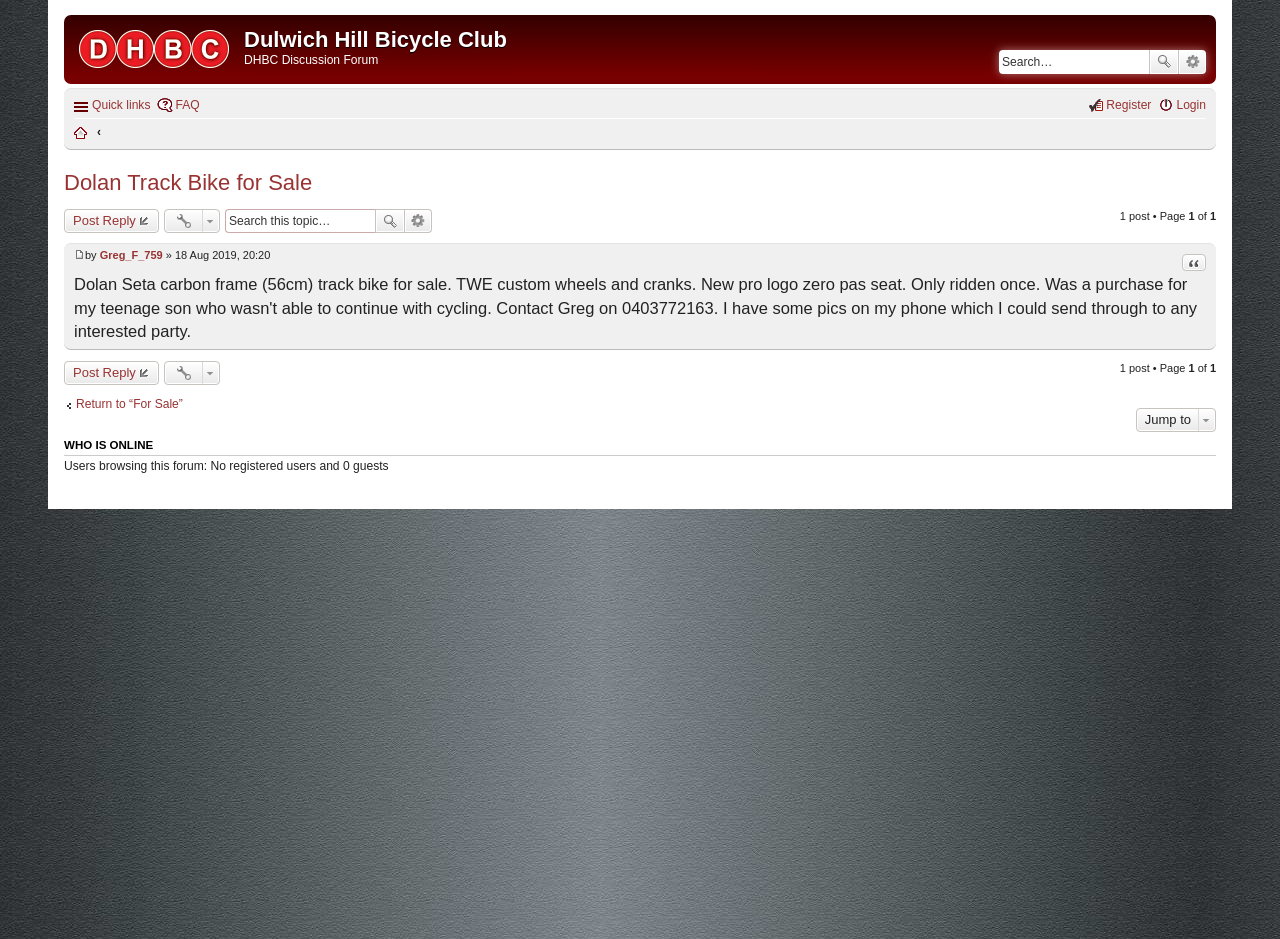Please identify the webpage's heading and generate its text content.

Dulwich Hill Bicycle Club